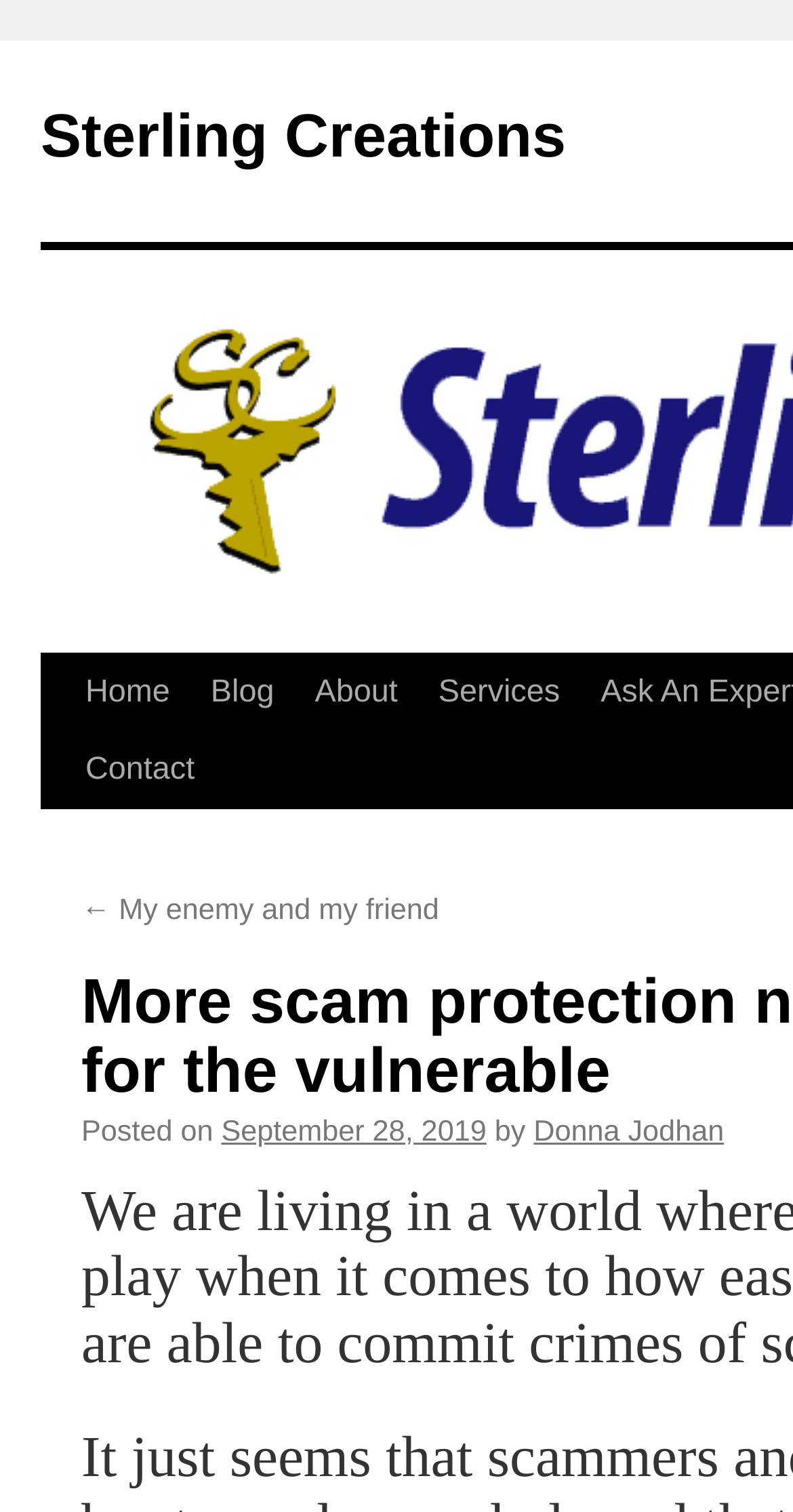Write an elaborate caption that captures the essence of the webpage.

The webpage appears to be a blog post from Sterling Creations, with a focus on scam protection, particularly for vulnerable individuals. At the top left of the page, there is a link to the website's home page, followed by links to the blog, about, services, and contact pages. 

Below these links, there is a link to skip to the content, which is positioned near the top center of the page. 

The main content of the page is a blog post, which is titled "My enemy and my friend". The title is positioned near the top center of the page, with the posting date "September 28, 2019" and the author's name "Donna Jodhan" displayed below it. The posting date and author's name are aligned to the right of the title.